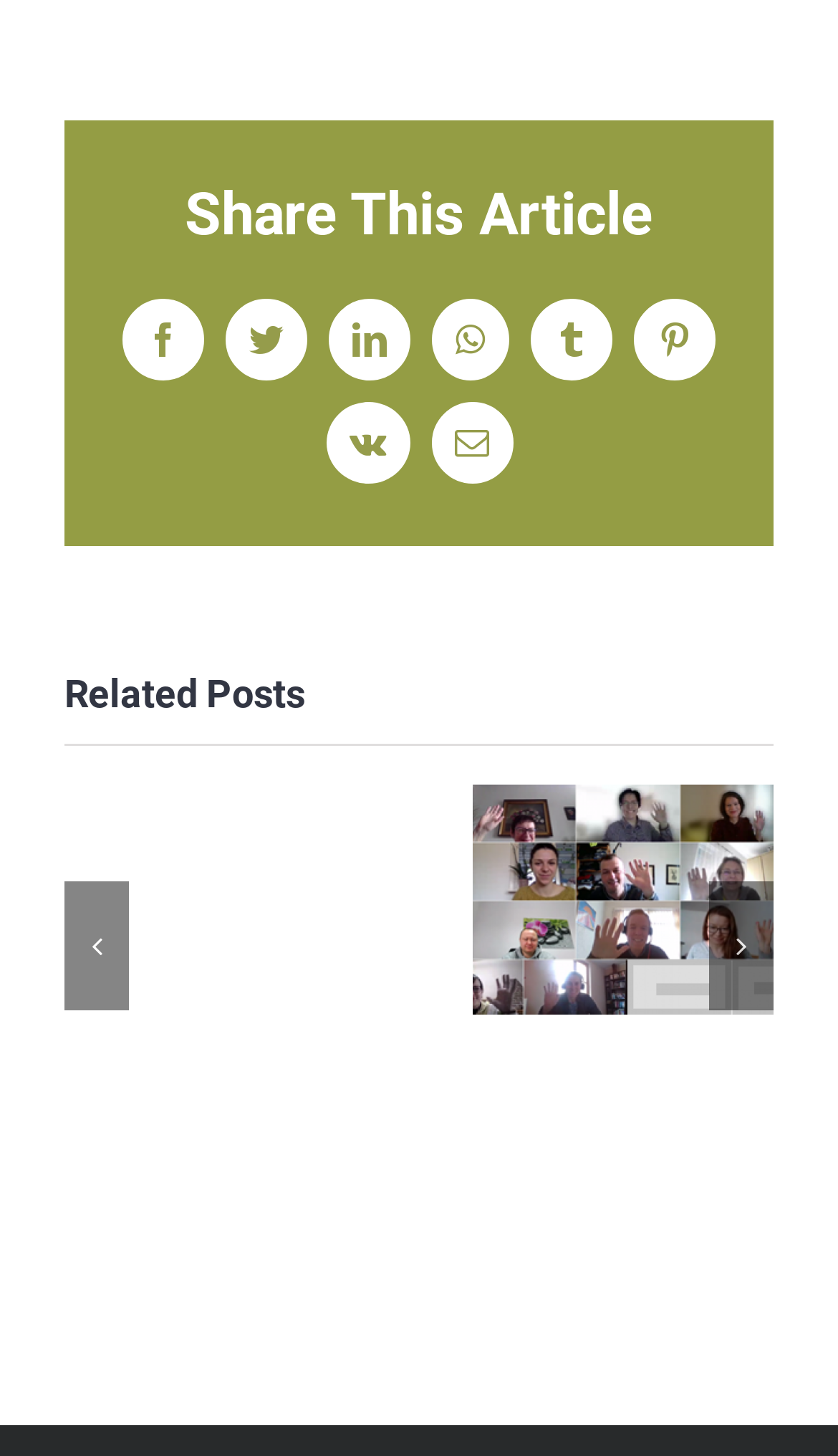Identify the coordinates of the bounding box for the element that must be clicked to accomplish the instruction: "View related post about Havani et al. (2022)".

[0.256, 0.607, 0.403, 0.692]